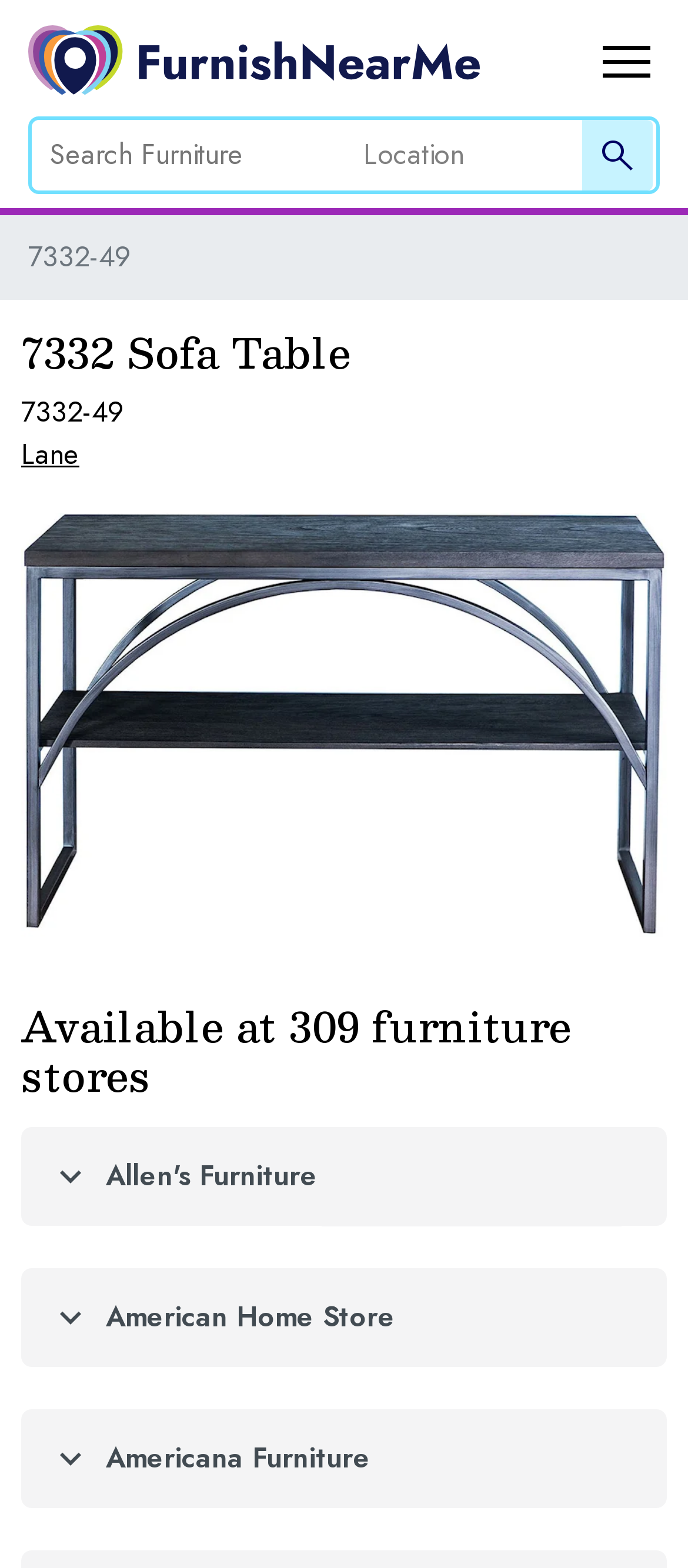Identify the coordinates of the bounding box for the element described below: "expand_more American Home Store". Return the coordinates as four float numbers between 0 and 1: [left, top, right, bottom].

[0.031, 0.809, 0.969, 0.872]